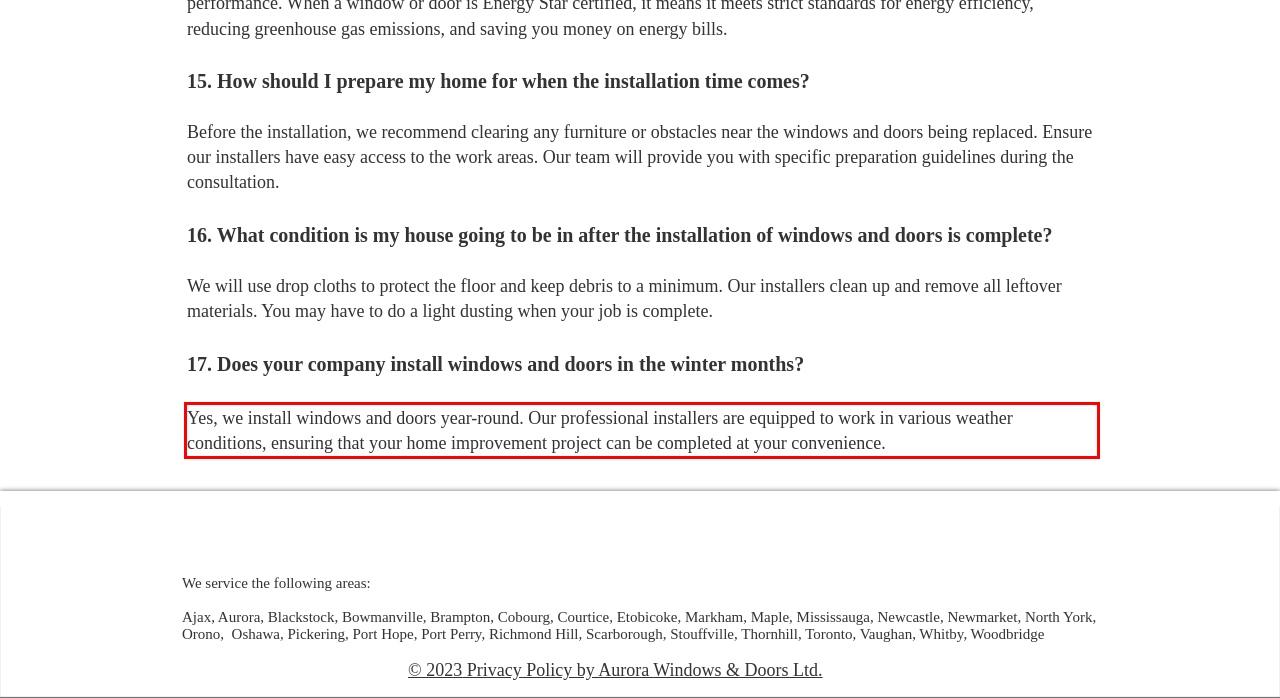You are presented with a webpage screenshot featuring a red bounding box. Perform OCR on the text inside the red bounding box and extract the content.

Yes, we install windows and doors year-round. Our professional installers are equipped to work in various weather conditions, ensuring that your home improvement project can be completed at your convenience.